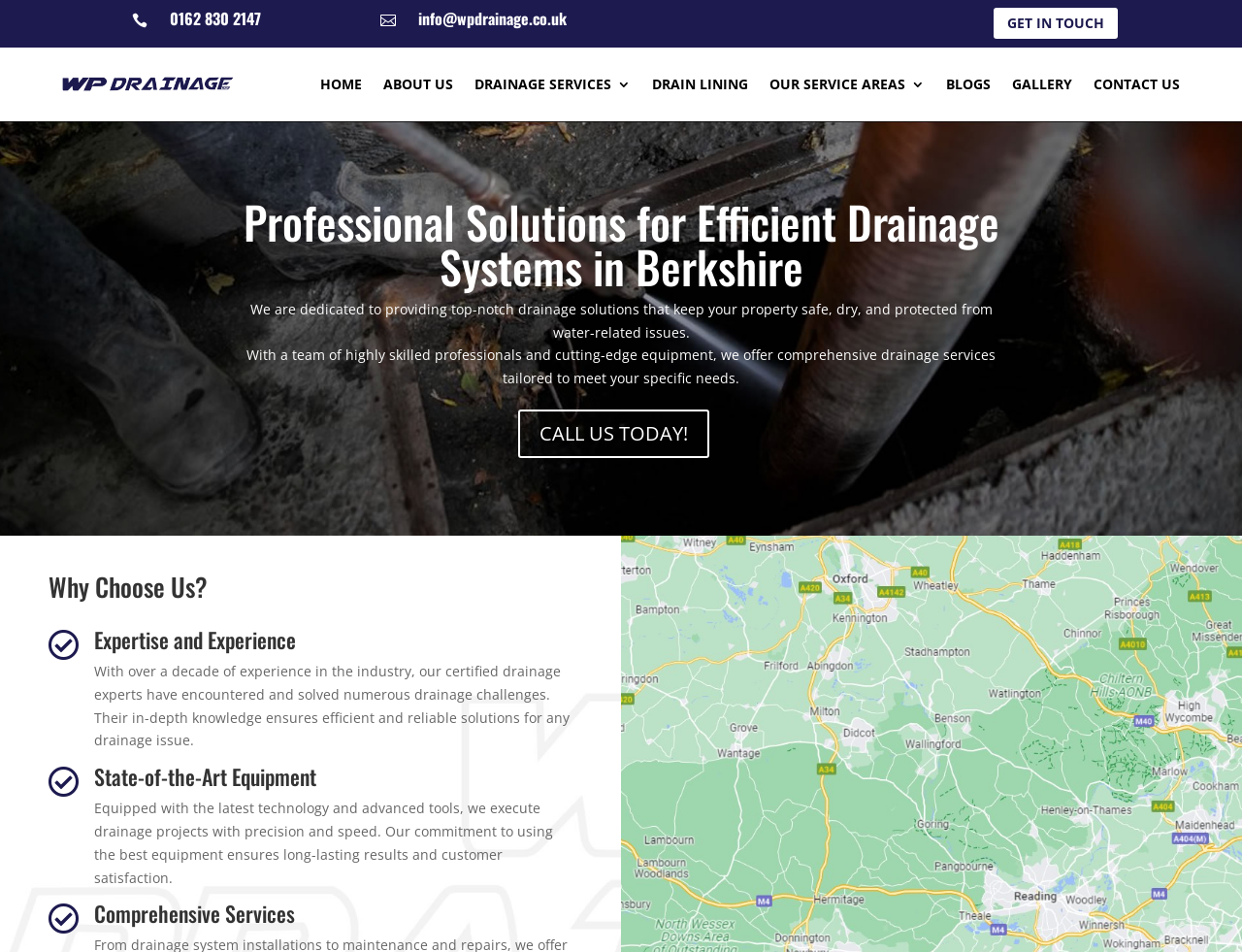Create a detailed narrative of the webpage’s visual and textual elements.

The webpage appears to be the homepage of a company called Berkshire - WP Drainage, which specializes in drainage solutions. At the top of the page, there are two sections with contact information: a phone number (0162 830 2147) and an email address (info@wpdrainage.co.uk). 

Below the contact information, there is a navigation menu with links to various pages, including HOME, ABOUT US, DRAINAGE SERVICES, DRAIN LINING, OUR SERVICE AREAS, BLOGS, GALLERY, and CONTACT US. 

The main content of the page is divided into three sections. The first section has a heading that reads "Professional Solutions for Efficient Drainage Systems in Berkshire" and describes the company's mission to provide top-notch drainage solutions. 

The second section has a heading "Why Choose Us?" and is divided into three sub-sections, each highlighting a reason to choose the company: Expertise and Experience, State-of-the-Art Equipment, and Comprehensive Services. Each sub-section has a brief description and an icon. 

There is also a call-to-action button "CALL US TODAY!" located near the middle of the page.